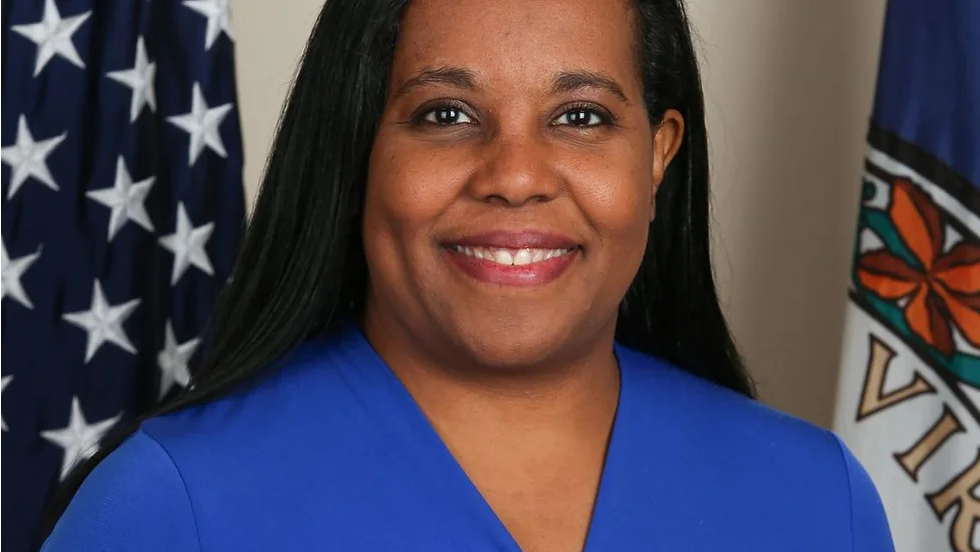Provide a short answer to the following question with just one word or phrase: What is the color of Delegate Herring's outfit?

Vibrant blue